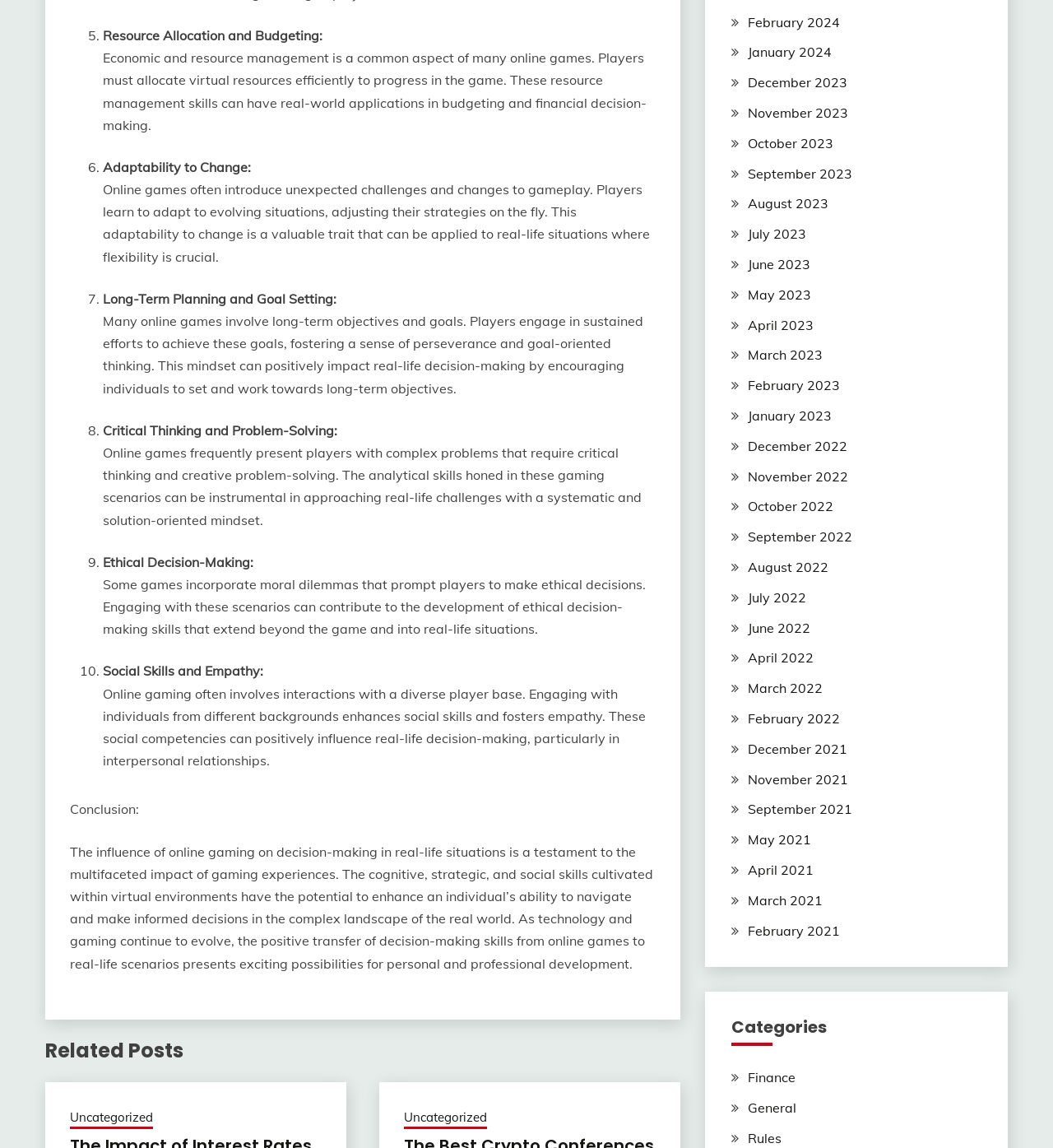Look at the image and write a detailed answer to the question: 
How many skills are mentioned as being developed through online gaming?

The webpage mentions five skills developed through online gaming: Resource Allocation and Budgeting, Adaptability to Change, Long-Term Planning and Goal Setting, Critical Thinking and Problem-Solving, and Ethical Decision-Making.